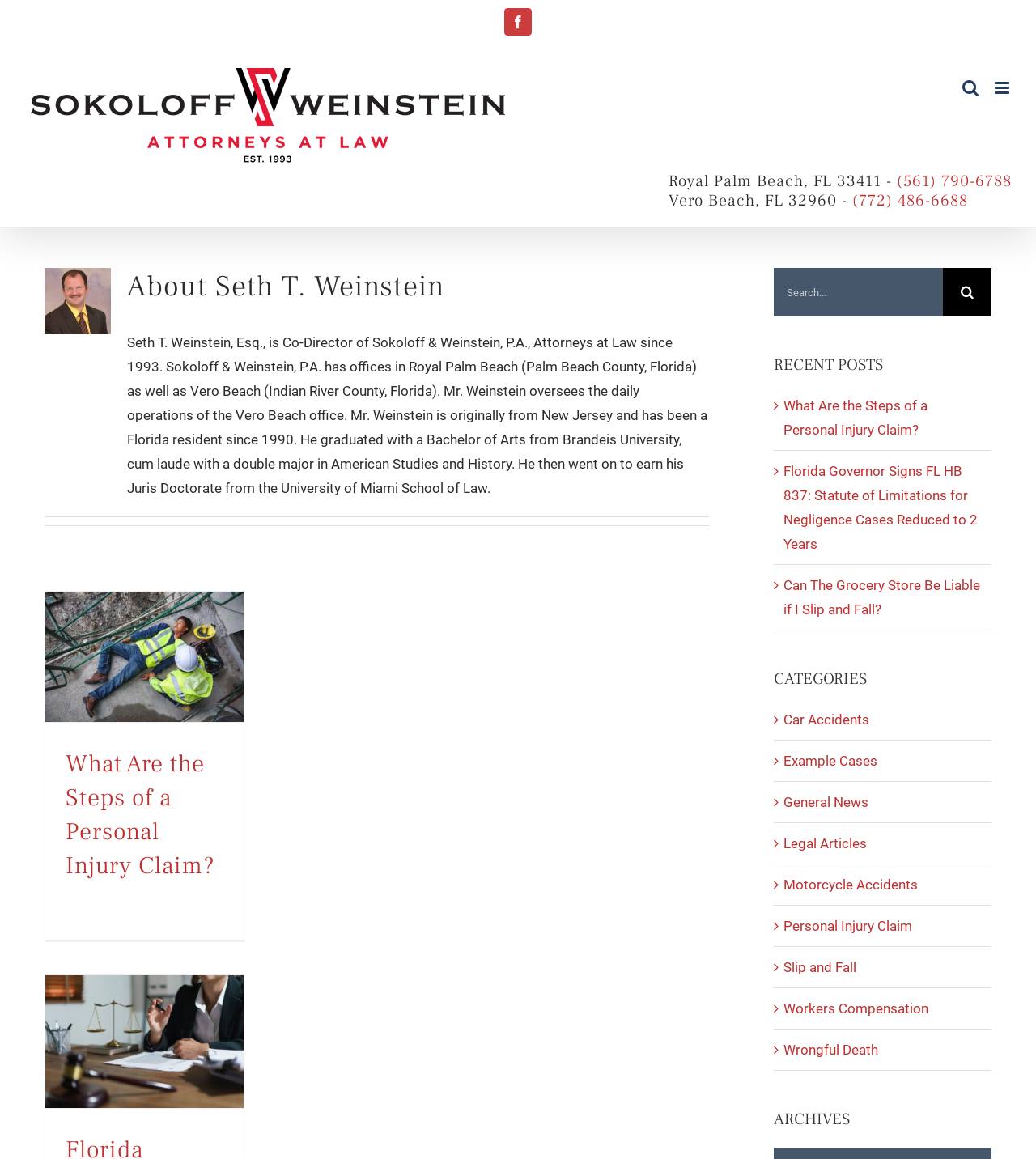Create an elaborate caption that covers all aspects of the webpage.

This webpage is about Seth T. Weinstein, an author at Sokoloff & Weinstein. At the top left, there is a Sokoloff & Weinstein logo, which is an image. To the right of the logo, there is a heading with the office locations and phone numbers. Below the logo, there is a section about Seth T. Weinstein, which includes a heading, a paragraph of text describing his background, and a table.

On the top right, there are several links, including a Facebook link, a toggle mobile menu link, and a toggle mobile search link. Below these links, there is a search bar with a search button and a magnifying glass icon.

The main content of the page is divided into several sections. The first section has a heading "About Seth T. Weinstein" and a paragraph of text describing his background. Below this section, there are several articles or blog posts, each with a heading, a link, and an image. The articles are about various topics, including personal injury claims, motorcycle accidents, and wrongful death.

To the right of the articles, there are several sections, including "RECENT POSTS", "CATEGORIES", and "ARCHIVES". Each section has a heading and several links to related articles or categories. At the bottom of the page, there is a "Go to Top" link.

Overall, the webpage has a simple and organized layout, with a focus on providing information about Seth T. Weinstein and his work as an author at Sokoloff & Weinstein.